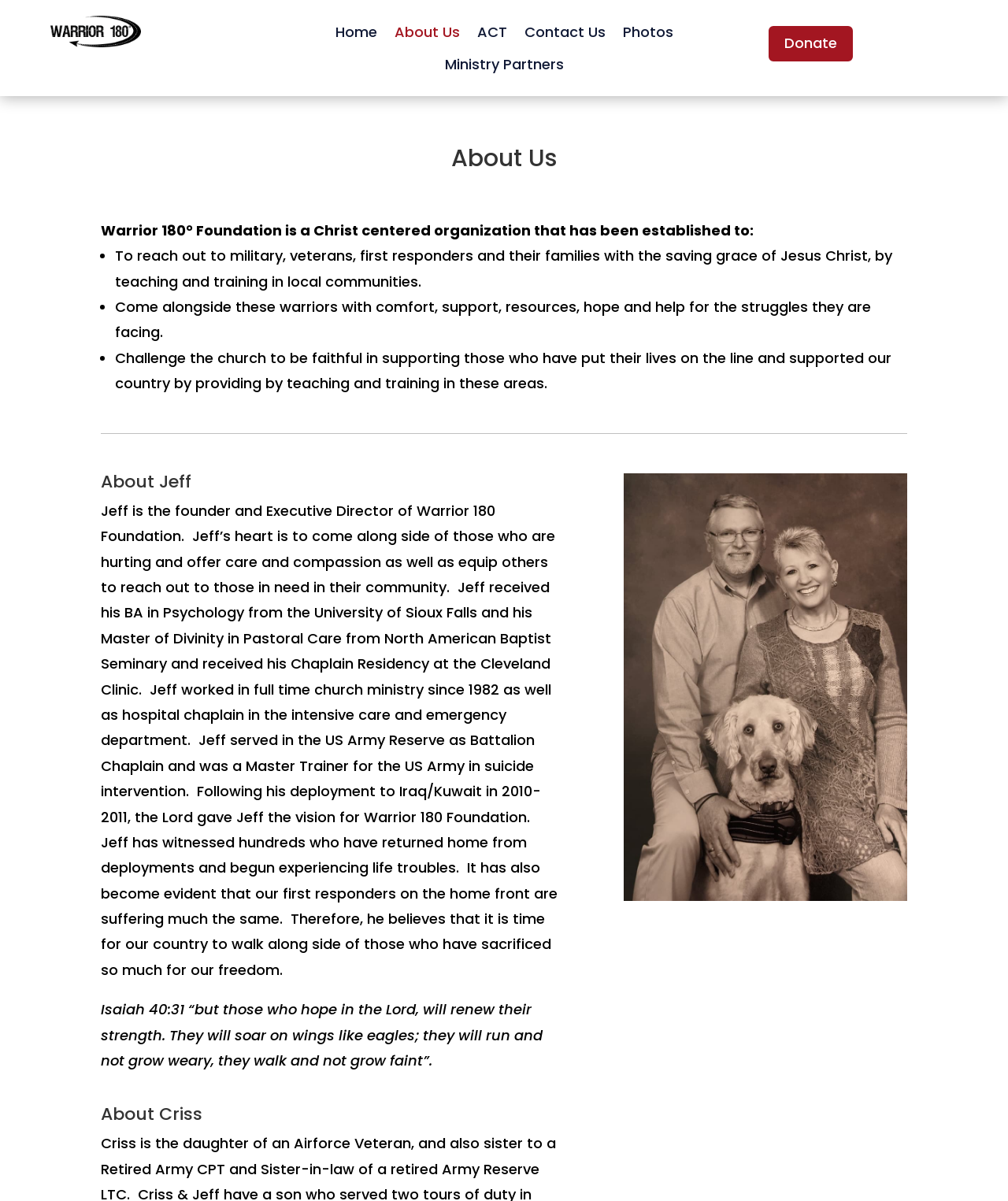Explain in detail what is displayed on the webpage.

The webpage is about the Warrior 180 Foundation, a Christ-centered organization that aims to support military, veterans, first responders, and their families. At the top of the page, there is a logo image on the left and a navigation menu with links to "Home", "About Us", "ACT", "Contact Us", "Photos", and "Ministry Partners" on the right.

Below the navigation menu, there is a prominent "Donate" button with an icon on the right side of the page. The main content of the page is divided into three sections, each with a heading. The first section, "About Us", describes the foundation's mission and goals, which include reaching out to military, veterans, and first responders with the saving grace of Jesus Christ, providing comfort and support, and challenging the church to be faithful in supporting those who have put their lives on the line.

The second section, "About Jeff", is about the founder and Executive Director of the Warrior 180 Foundation, Jeff. It provides a brief biography of Jeff, including his education, work experience, and vision for the foundation. There is also a quote from Isaiah 40:31 at the end of this section.

The third section, "About Criss", appears to be incomplete, with only a heading and an image on the right side of the page. At the bottom right corner of the page, there are four social media links.